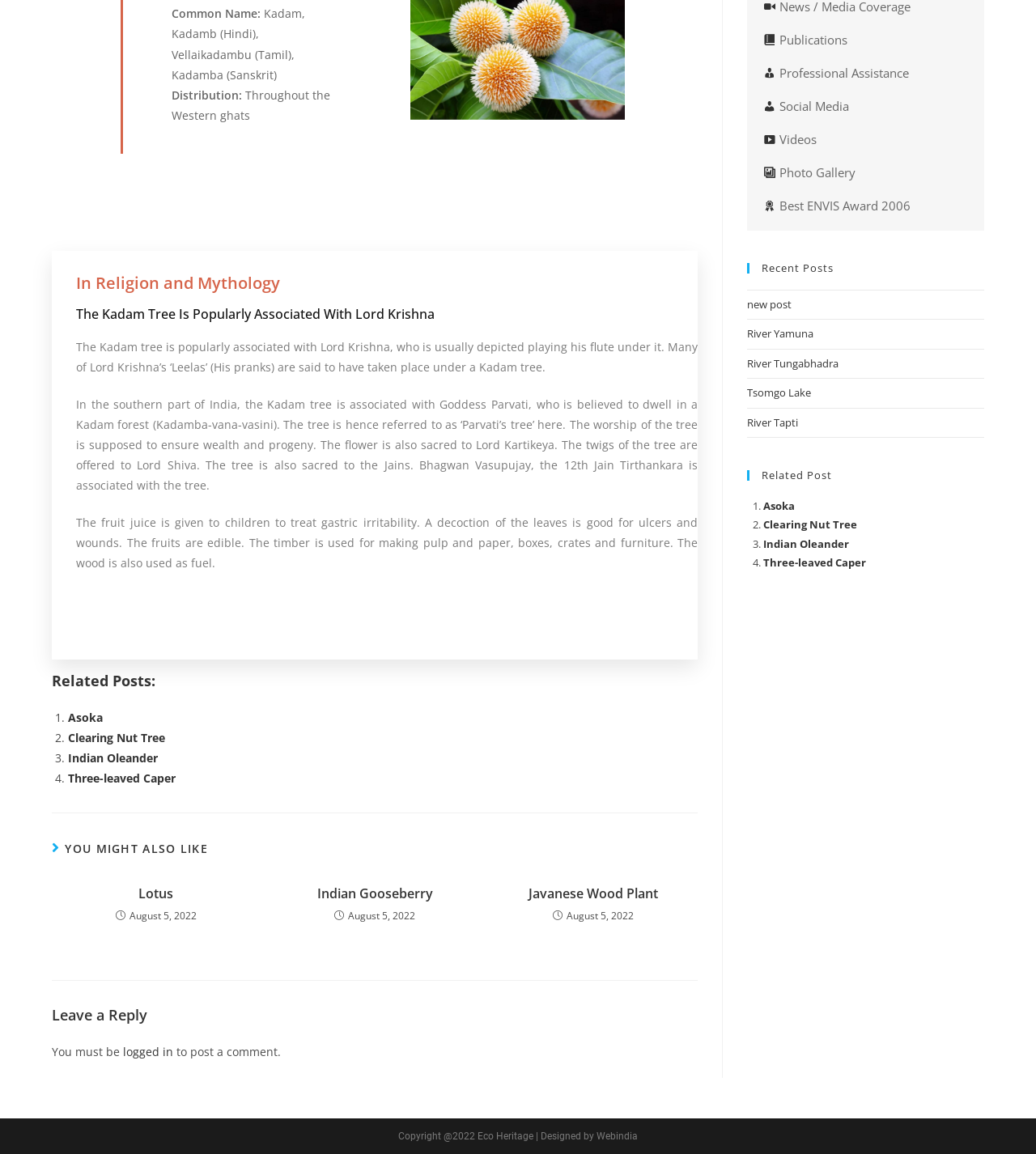Find the bounding box coordinates for the HTML element specified by: "Professional Assistance".

[0.737, 0.058, 0.878, 0.07]